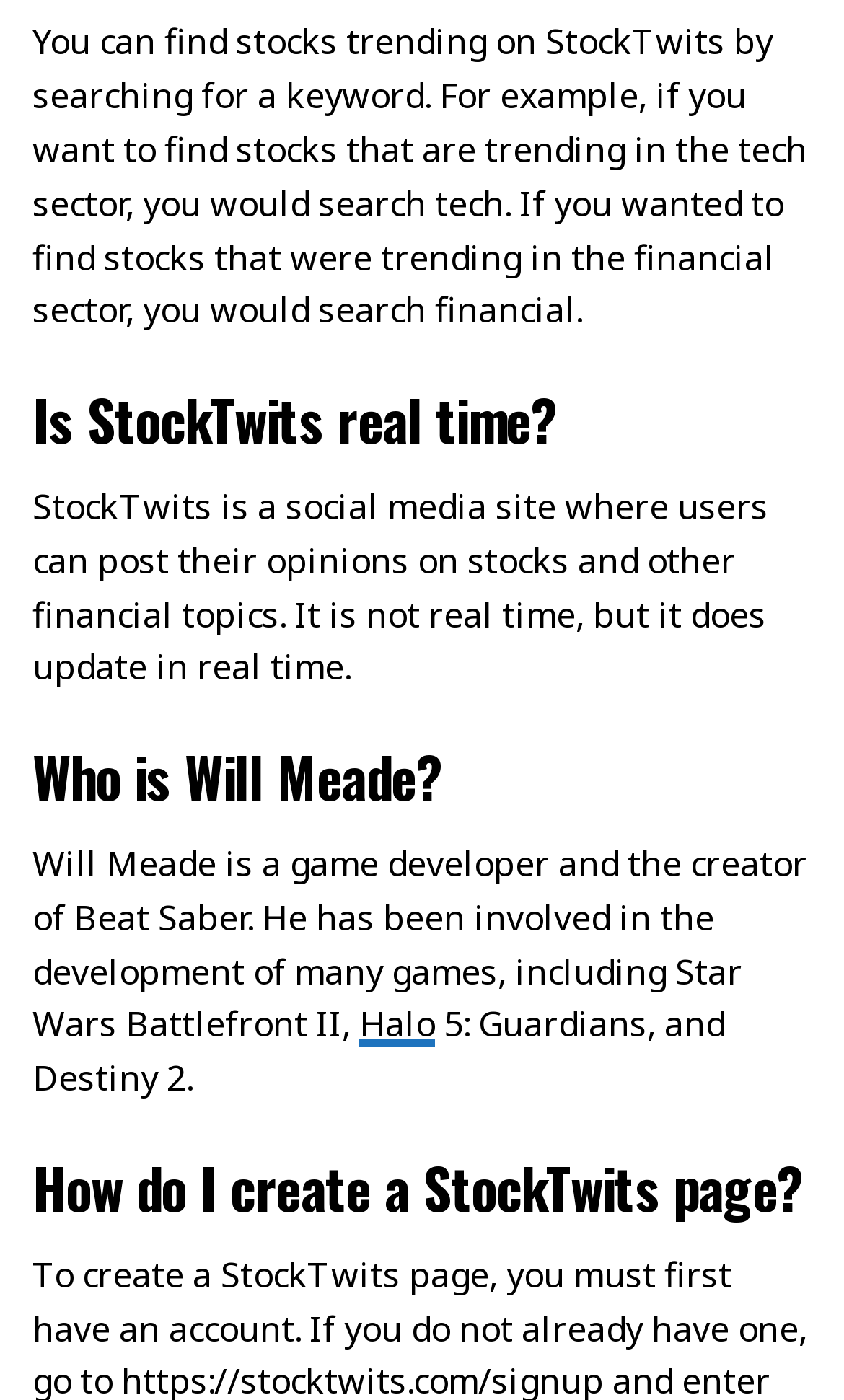Respond with a single word or short phrase to the following question: 
Is StockTwits a real-time platform?

no